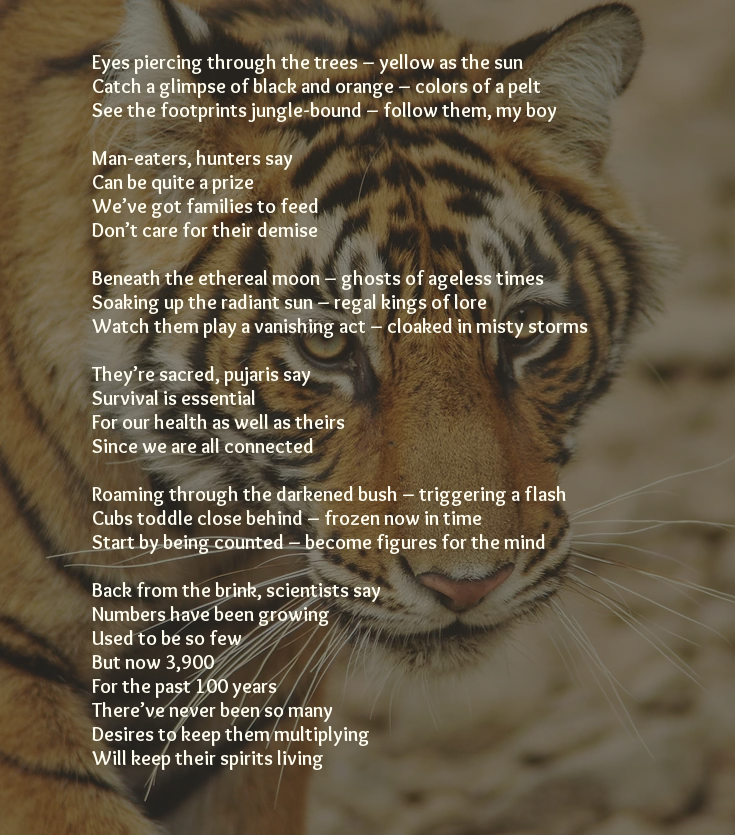Give a detailed account of the contents of the image.

The image captures a close-up of a tiger with piercing yellow eyes, a striking display of black and orange fur, exuding a sense of majesty and wild beauty. In the background, hints of a lush, blurred jungle environment evoke the creature’s natural habitat. 

Accompanying the image is an evocative poem that reflects on the tiger's essence: the interplay between survival, the hunter-prey relationship, and the respect commanded by these majestic animals in nature. The verses speak to the tiger's role as both a glorious predator and a creature deserving of admiration and protection, emphasizing that its fate is intertwined with humanity's own. Lines convey a sense of urgency regarding conservation efforts, recognizing that tiger populations once dwindled to a meager number but are now slowly recovering, stirring hope for a future where they thrive alongside us. The imagery of a cub trailing close behind its mother highlights the continuity of life, underscoring themes of family and connection to the earth.

This powerful representation celebrates the tiger’s presence as a symbol of wildness and a reminder of the delicate balance we share with the natural world.